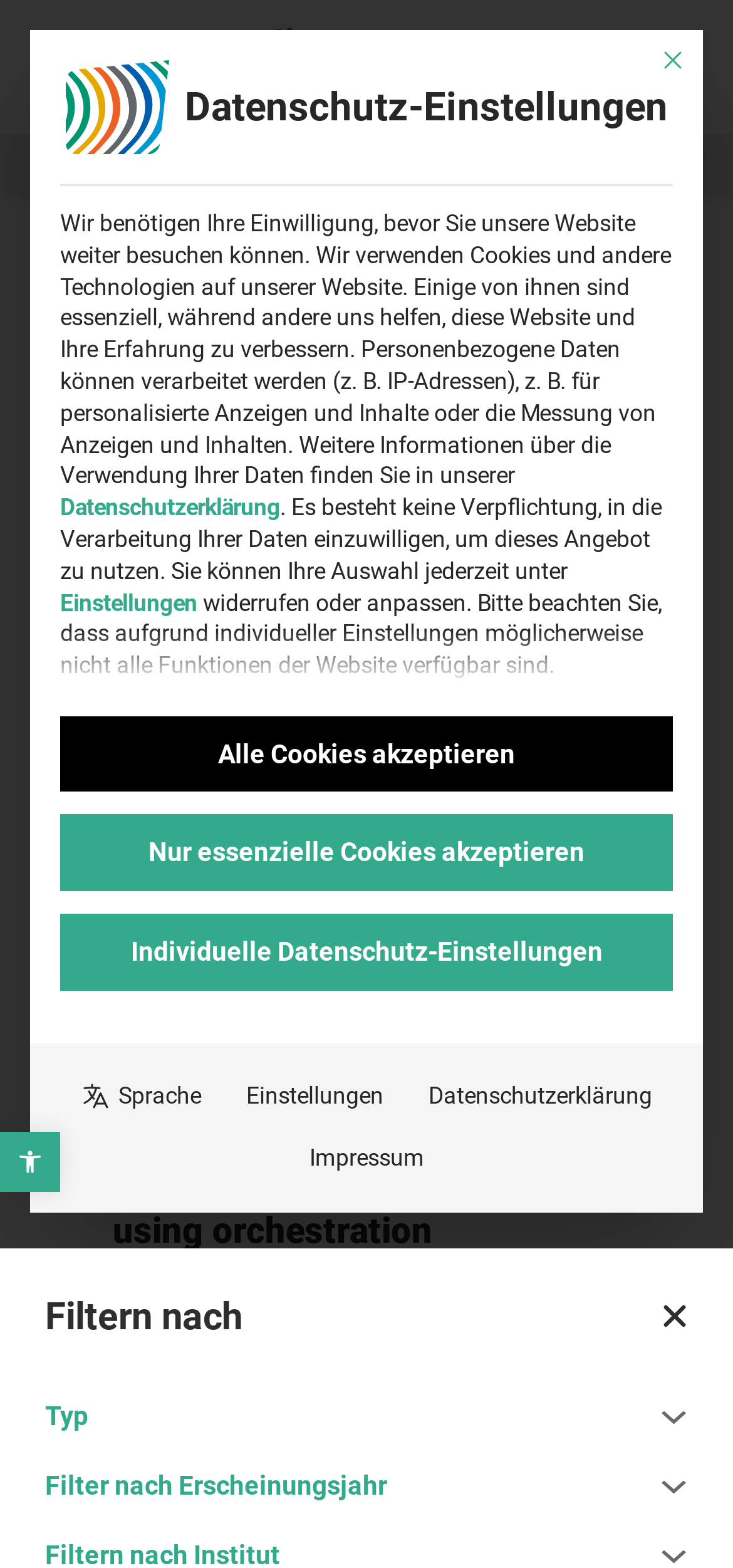Please identify the bounding box coordinates of the region to click in order to complete the given instruction: "Open the search box". The coordinates should be four float numbers between 0 and 1, i.e., [left, top, right, bottom].

[0.154, 0.226, 0.846, 0.286]